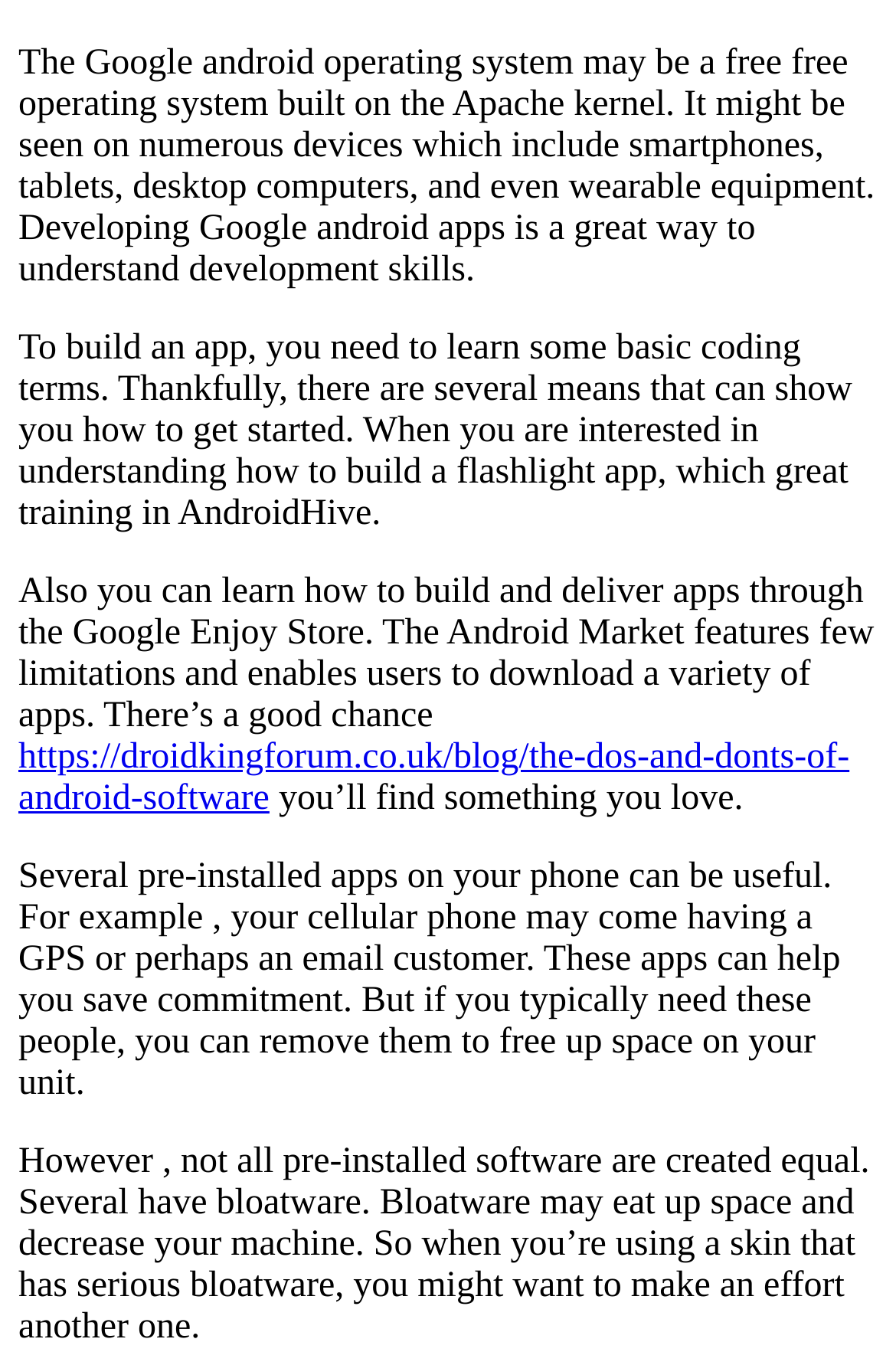Predict the bounding box of the UI element that fits this description: "https://droidkingforum.co.uk/blog/the-dos-and-donts-of-android-software".

[0.021, 0.546, 0.948, 0.606]